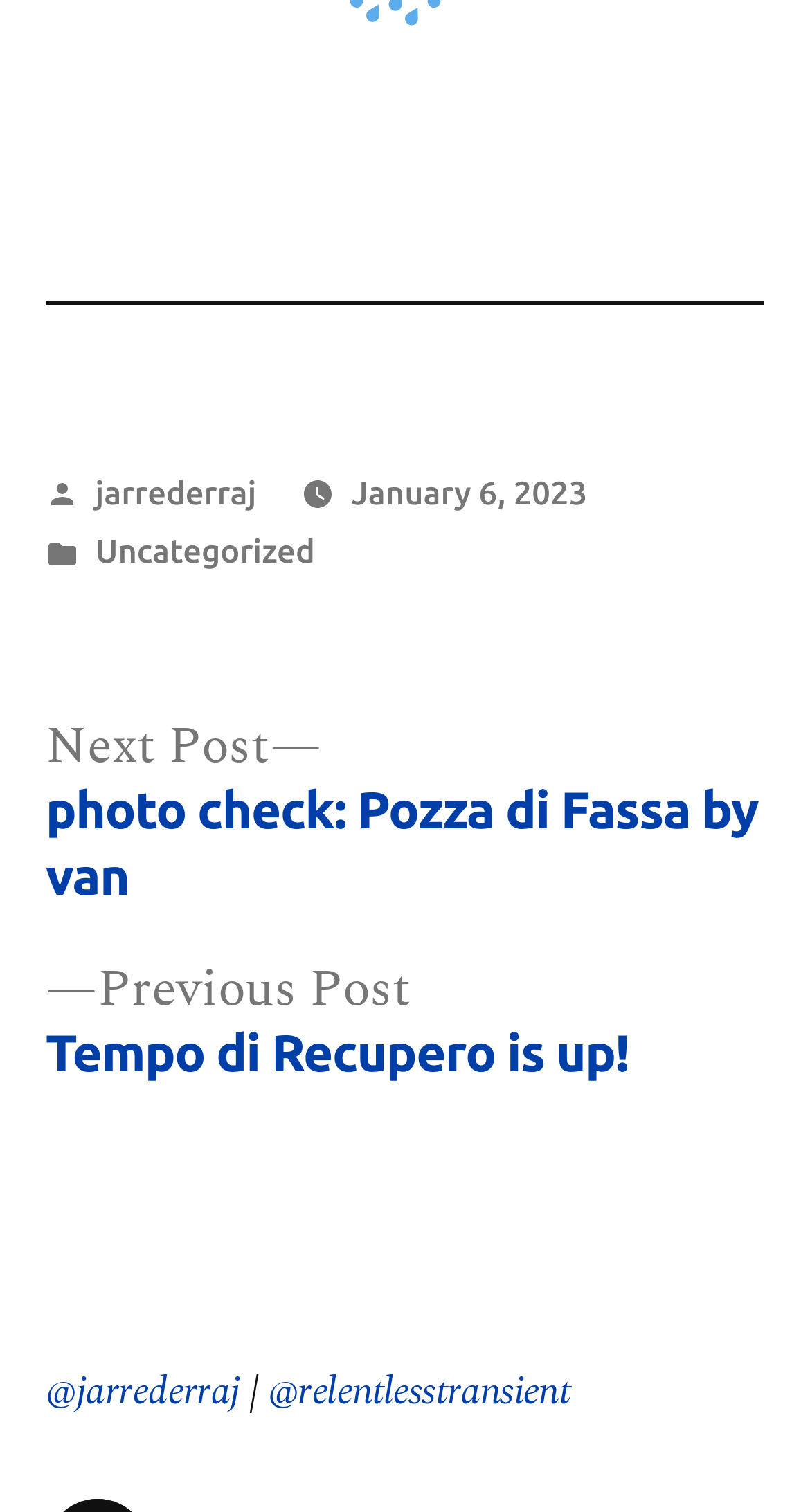Predict the bounding box coordinates of the area that should be clicked to accomplish the following instruction: "Go to next post". The bounding box coordinates should consist of four float numbers between 0 and 1, i.e., [left, top, right, bottom].

[0.056, 0.468, 0.936, 0.607]